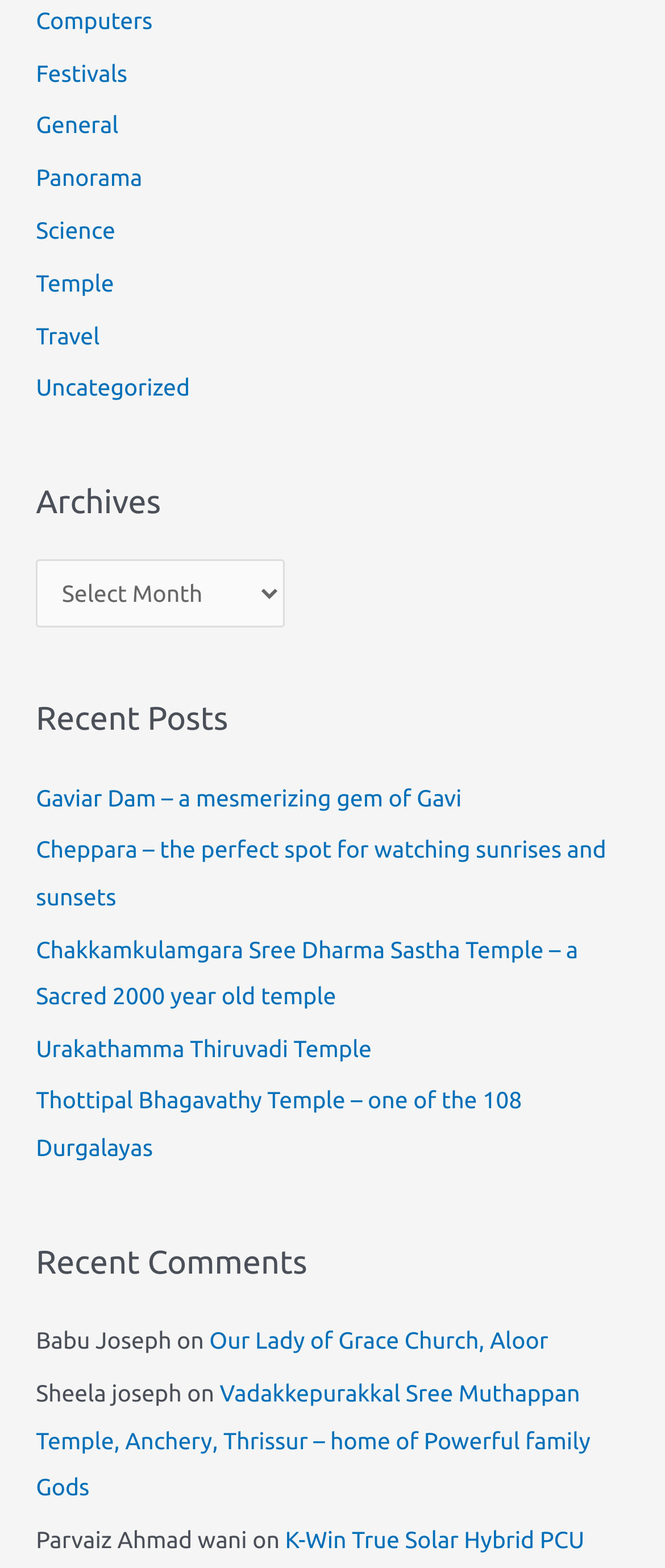Based on the element description: "Science", identify the UI element and provide its bounding box coordinates. Use four float numbers between 0 and 1, [left, top, right, bottom].

[0.054, 0.138, 0.173, 0.156]